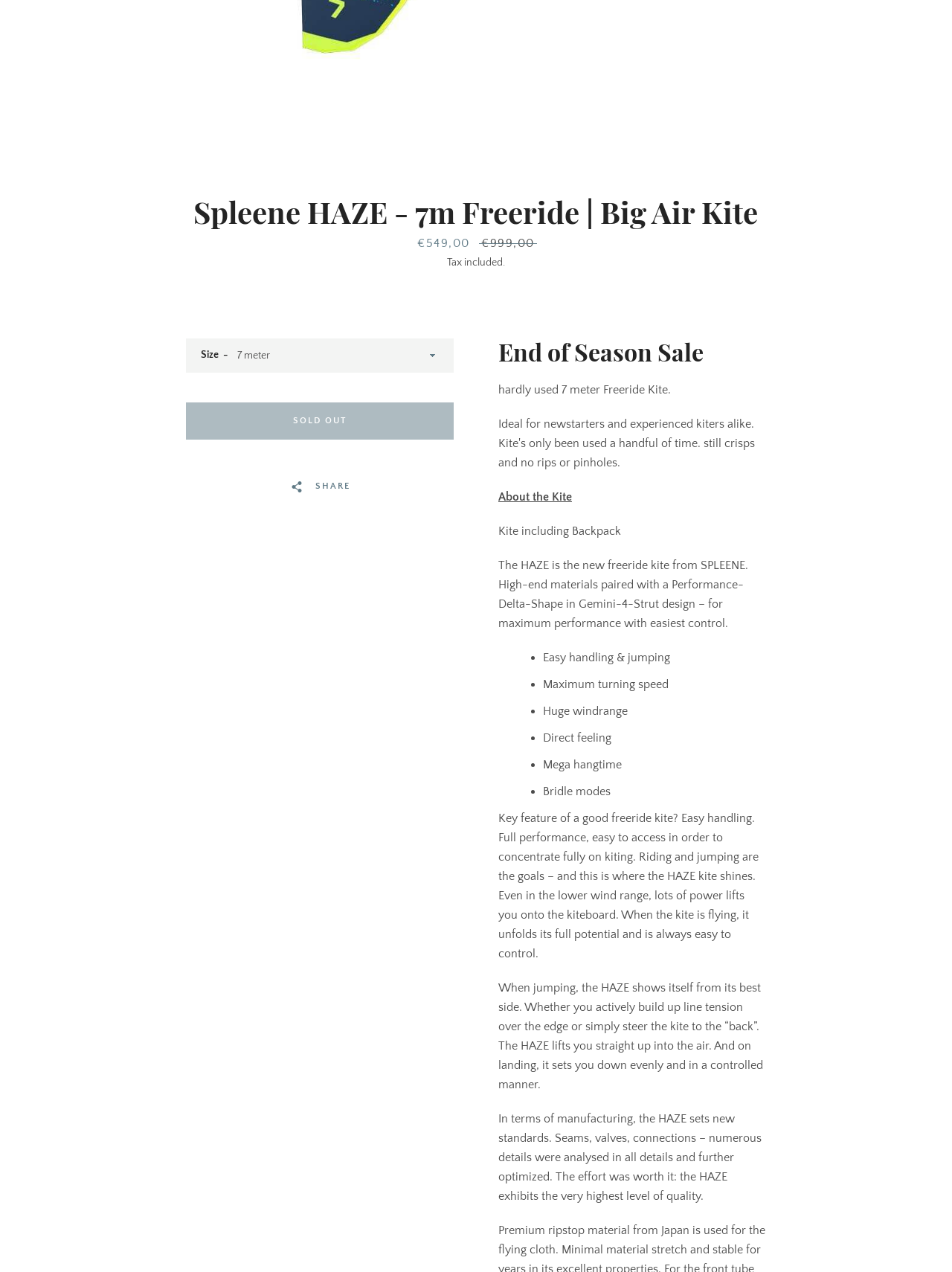Locate the UI element described as follows: "Courses". Return the bounding box coordinates as four float numbers between 0 and 1 in the order [left, top, right, bottom].

[0.304, 0.274, 0.35, 0.282]